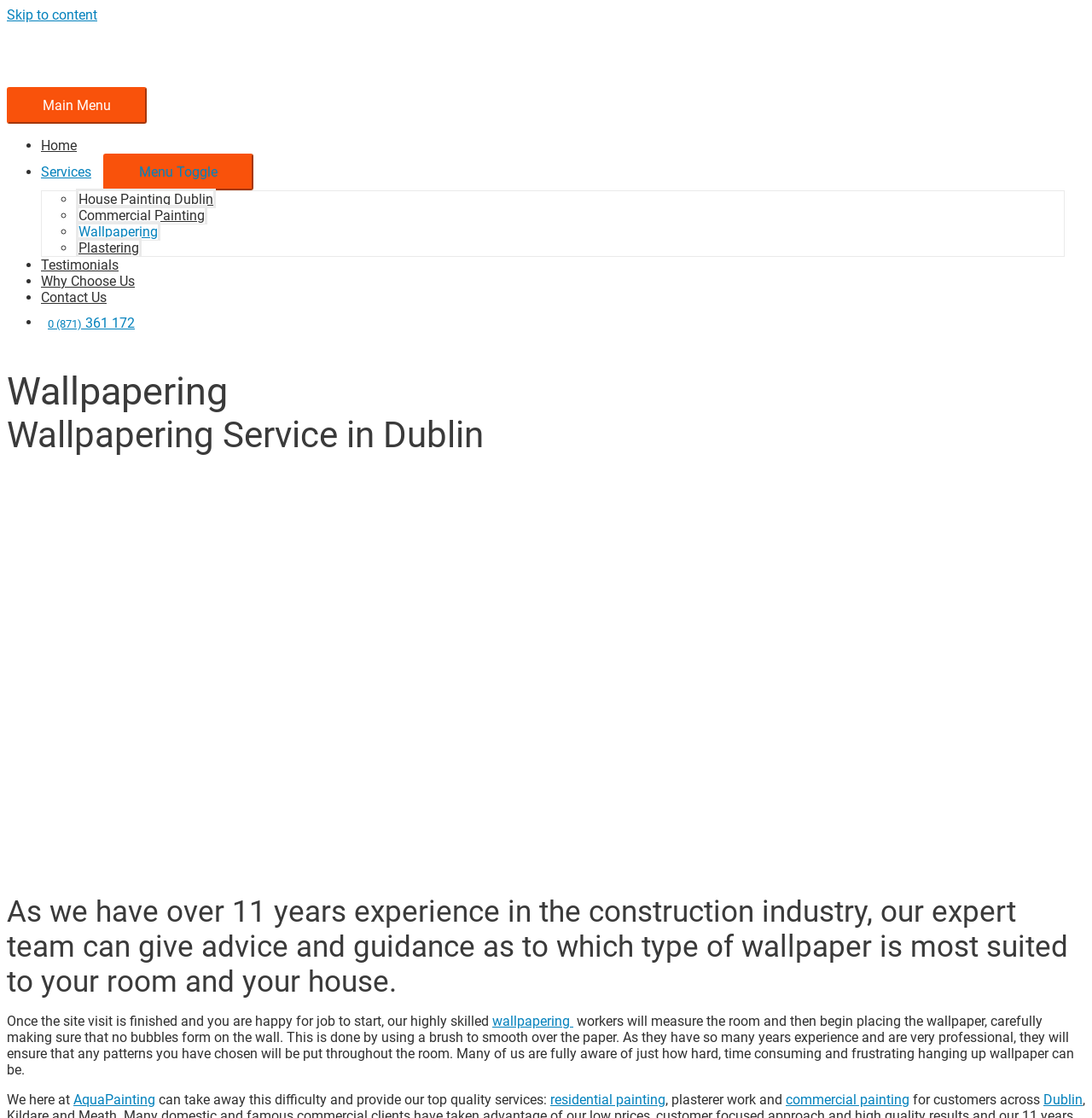Provide an in-depth caption for the contents of the webpage.

The webpage is about a specialist wallpaper hanger in Dublin, Ireland, offering various services including wallpaper hanging, house painting, commercial painting, and plastering. 

At the top left corner, there is a "Skip to content" link, followed by a link to "House removals, House moving House removals dublin" with an accompanying image. Next to it is a "Main Menu" button that expands to reveal a navigation menu.

The navigation menu is located on the left side of the page, spanning from the top to about one-third of the way down. It contains links to various sections of the website, including "Home", "Services", "House Painting Dublin", "Commercial Painting", "Wallpapering", "Plastering", "Testimonials", "Why Choose Us", and "Contact Us".

Below the navigation menu, there is a heading that reads "Wallpapering" in large font, followed by a subheading "Wallpapering Service in Dublin". 

The main content of the page starts with a paragraph describing the wallpapering service, explaining that the expert team can advise on the most suitable type of wallpaper for a room and house. 

The text continues to describe the process of wallpapering, including measuring the room, placing the wallpaper, and ensuring patterns are aligned correctly. 

The page also mentions that the company, Aqua Painting, offers top-quality services, including residential painting, plasterer work, and commercial painting, for customers across Dublin.